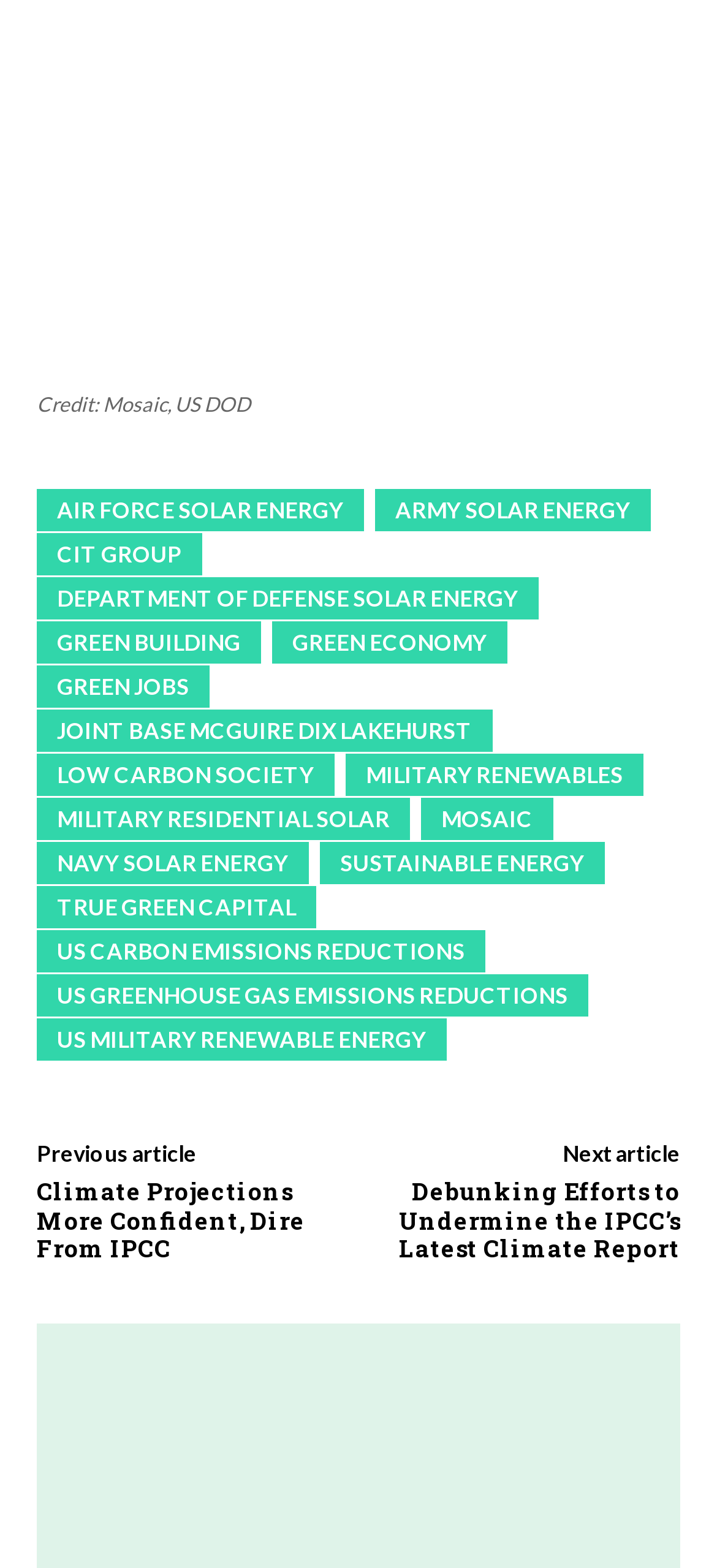Identify the bounding box coordinates for the UI element described as follows: "green building". Ensure the coordinates are four float numbers between 0 and 1, formatted as [left, top, right, bottom].

[0.051, 0.396, 0.364, 0.423]